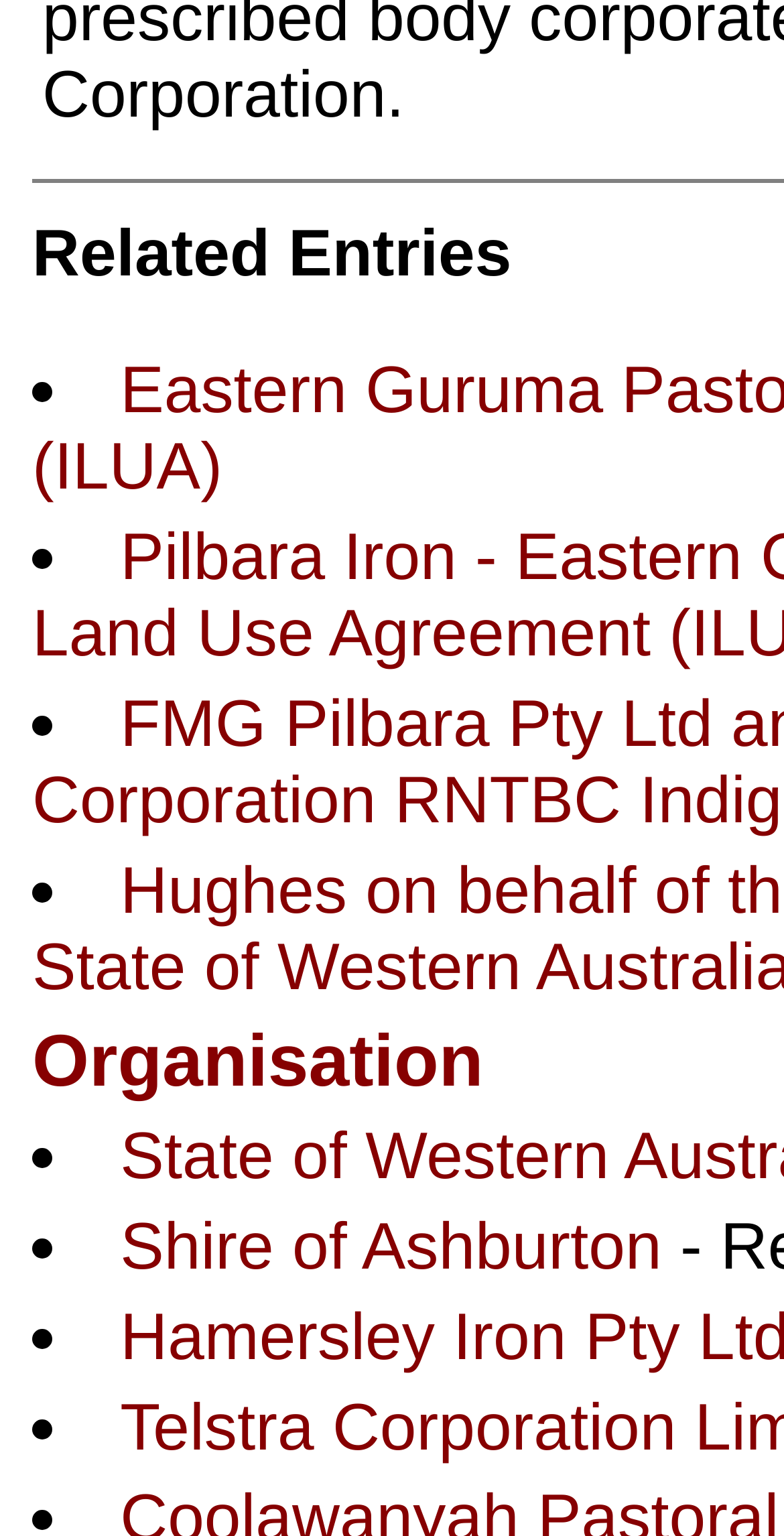What is the first item in the list?
Refer to the image and provide a concise answer in one word or phrase.

Shire of Ashburton